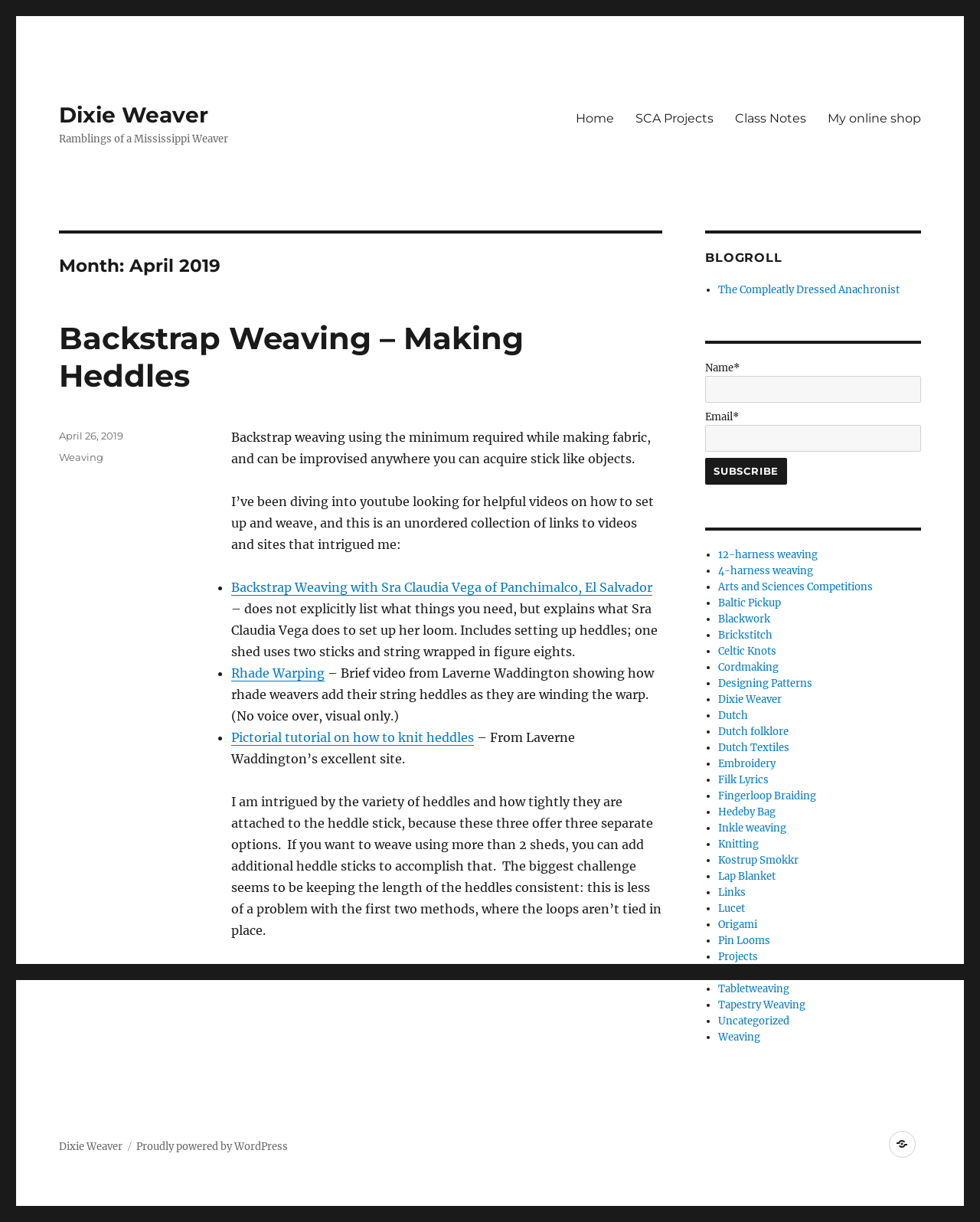What type of projects are listed in the 'SCA Projects' link?
Based on the visual, give a brief answer using one word or a short phrase.

Weaving and textile projects